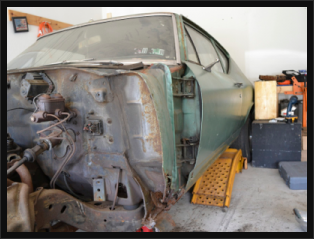Please reply to the following question with a single word or a short phrase:
What is the condition of the exposed frame?

Rusty